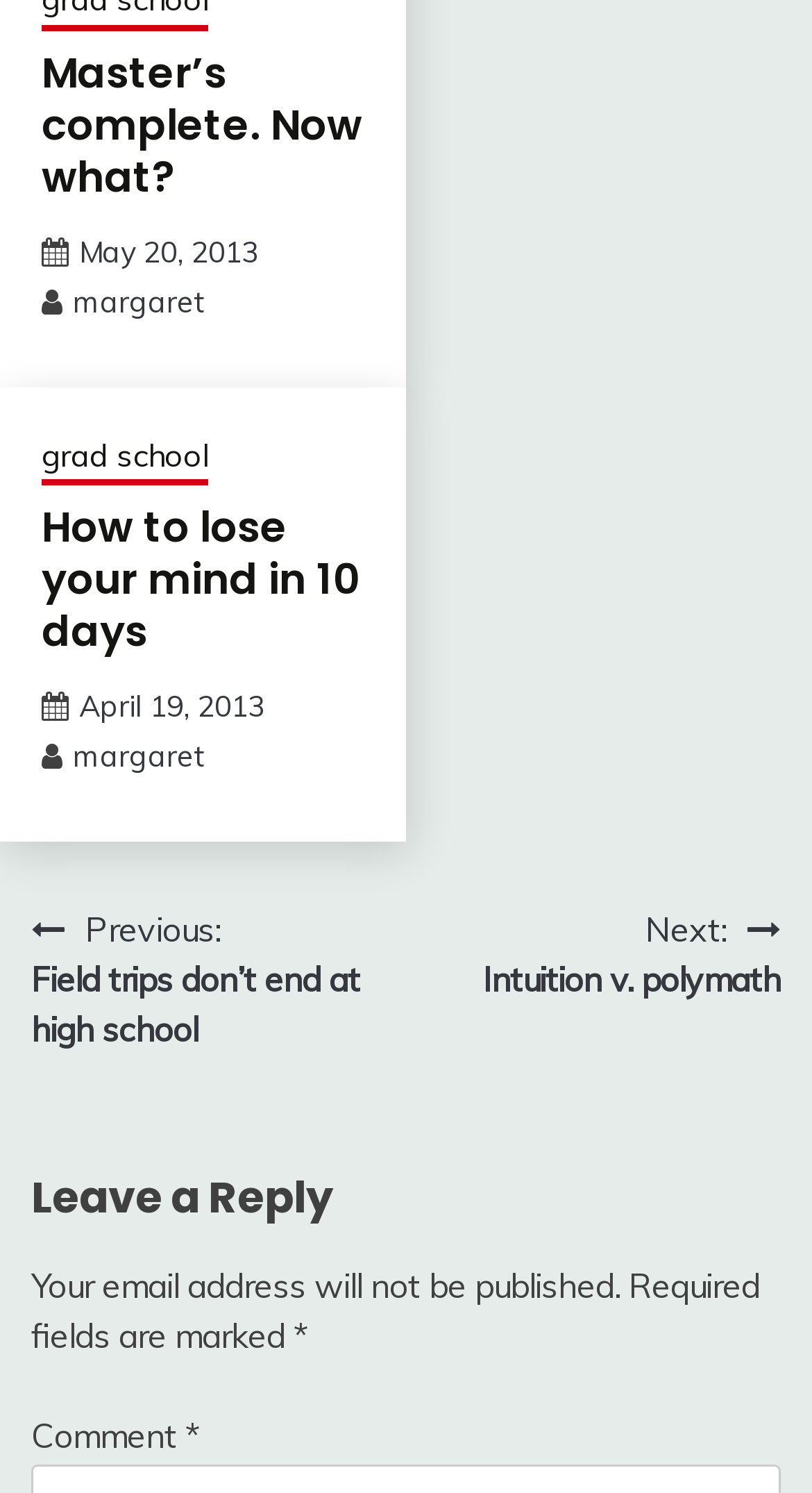Provide a one-word or one-phrase answer to the question:
Who is the author of the posts?

margaret